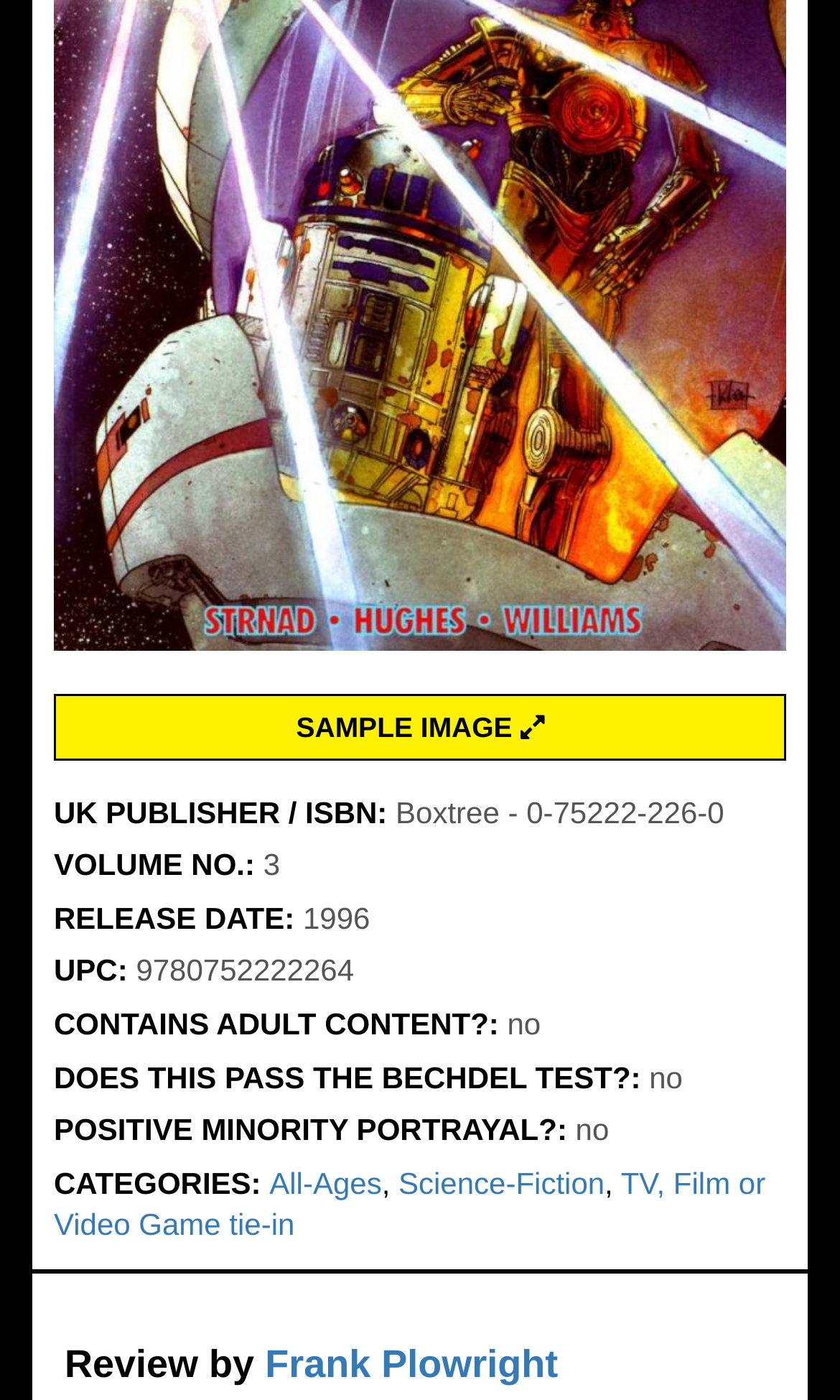Does the book contain adult content? Examine the screenshot and reply using just one word or a brief phrase.

No